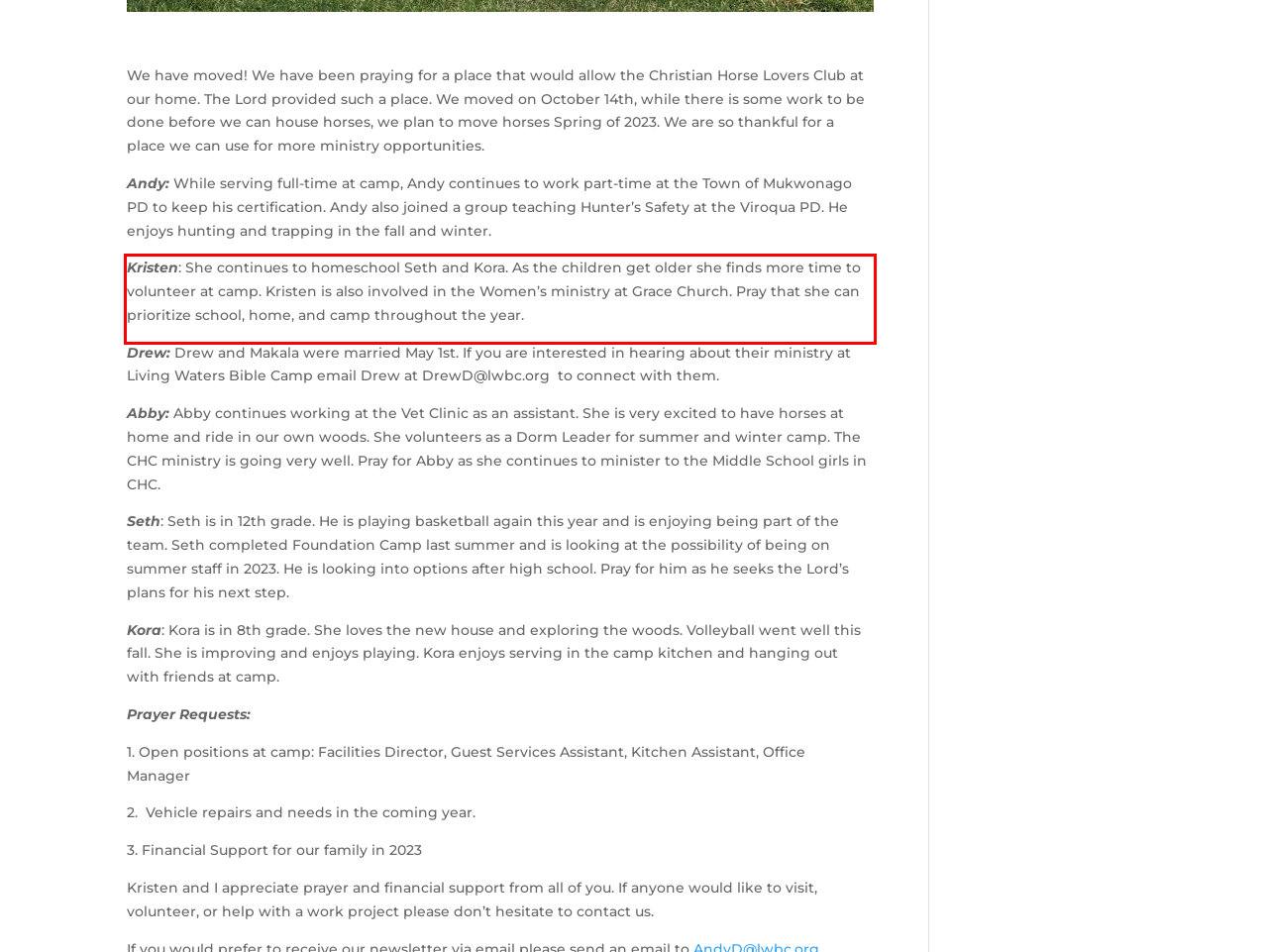Given a screenshot of a webpage with a red bounding box, please identify and retrieve the text inside the red rectangle.

Kristen: She continues to homeschool Seth and Kora. As the children get older she finds more time to volunteer at camp. Kristen is also involved in the Women’s ministry at Grace Church. Pray that she can prioritize school, home, and camp throughout the year.